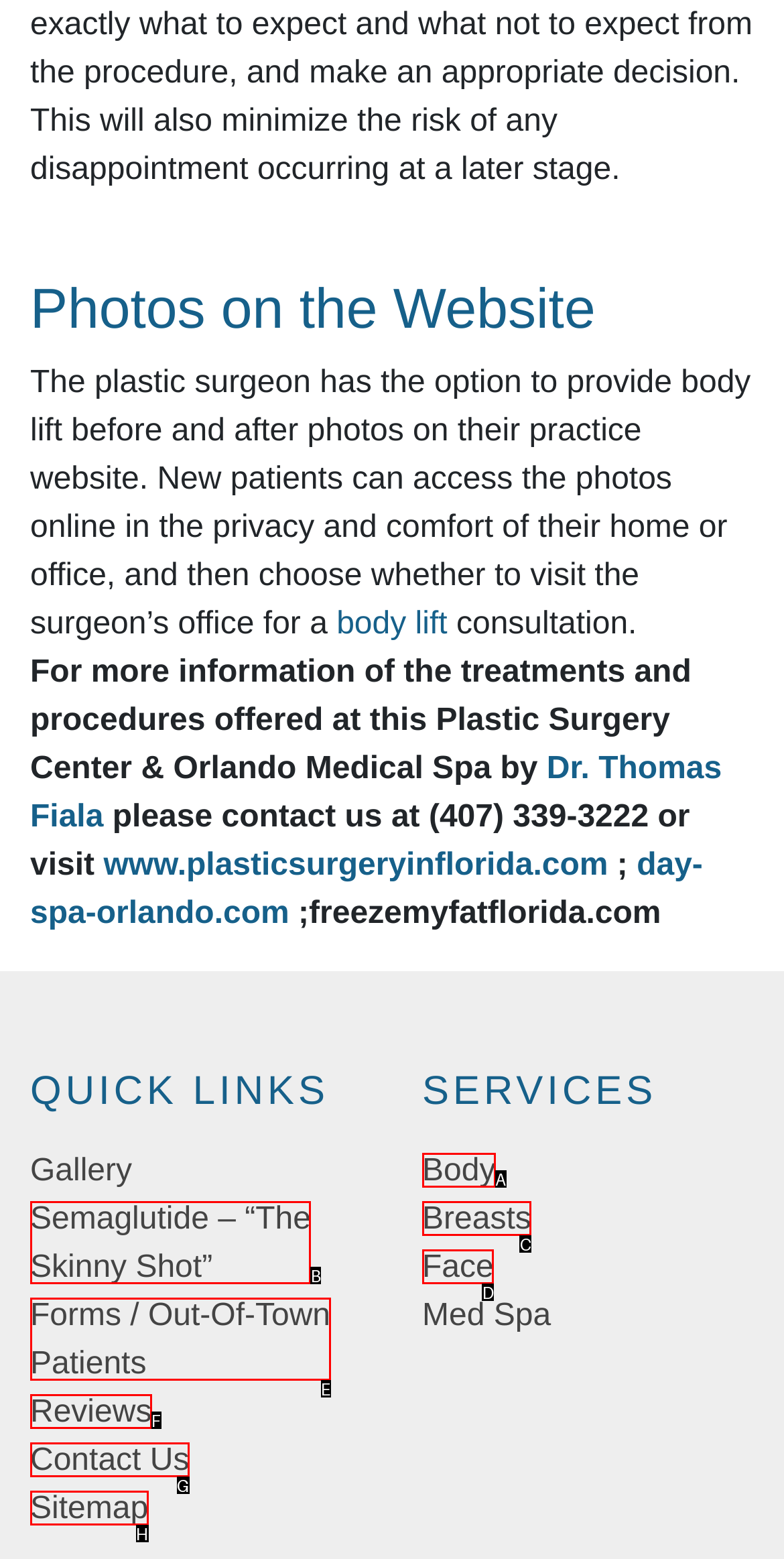Identify the letter of the UI element that corresponds to: Forms / Out-Of-Town Patients
Respond with the letter of the option directly.

E